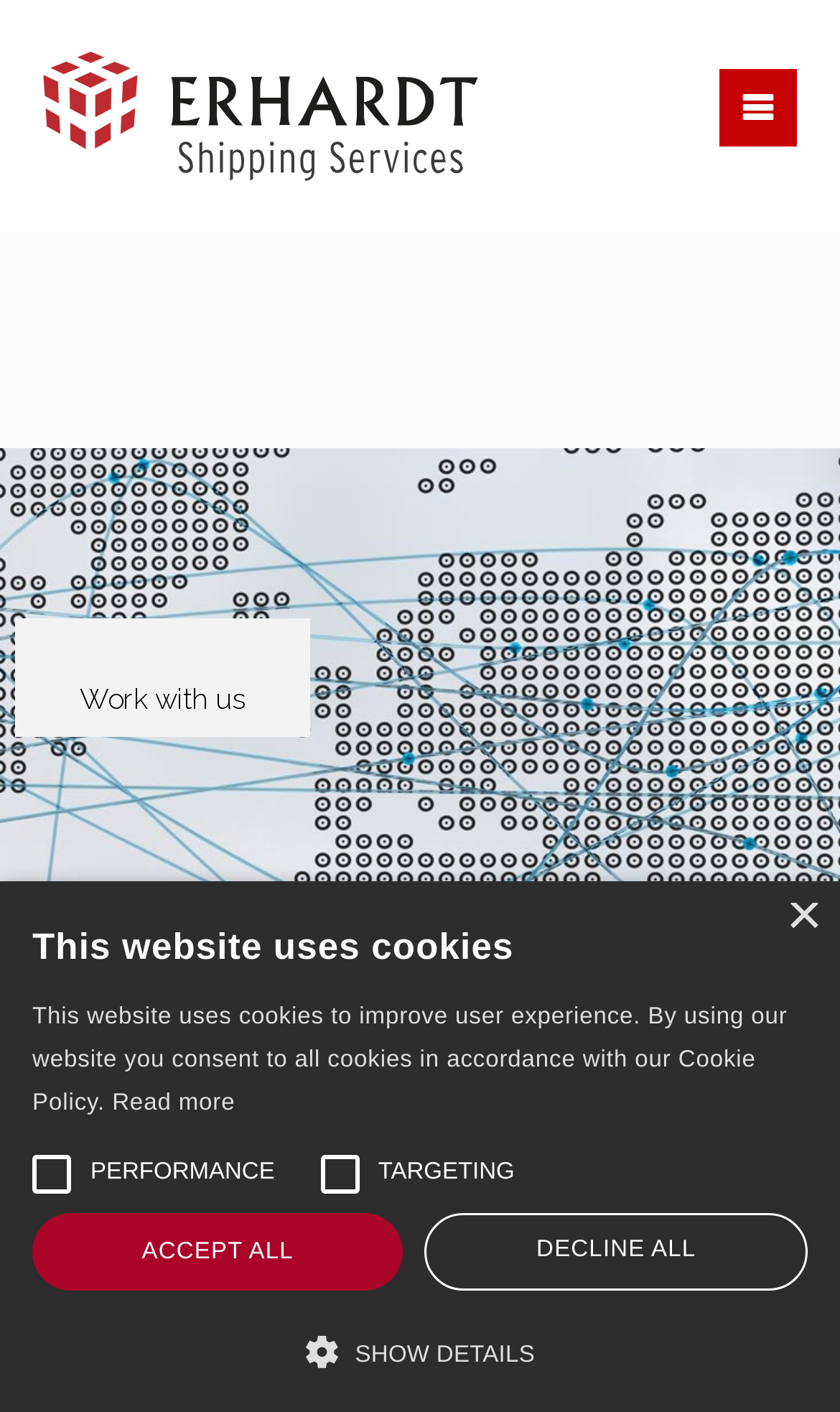Please give the bounding box coordinates of the area that should be clicked to fulfill the following instruction: "Click the × button". The coordinates should be in the format of four float numbers from 0 to 1, i.e., [left, top, right, bottom].

[0.936, 0.64, 0.974, 0.663]